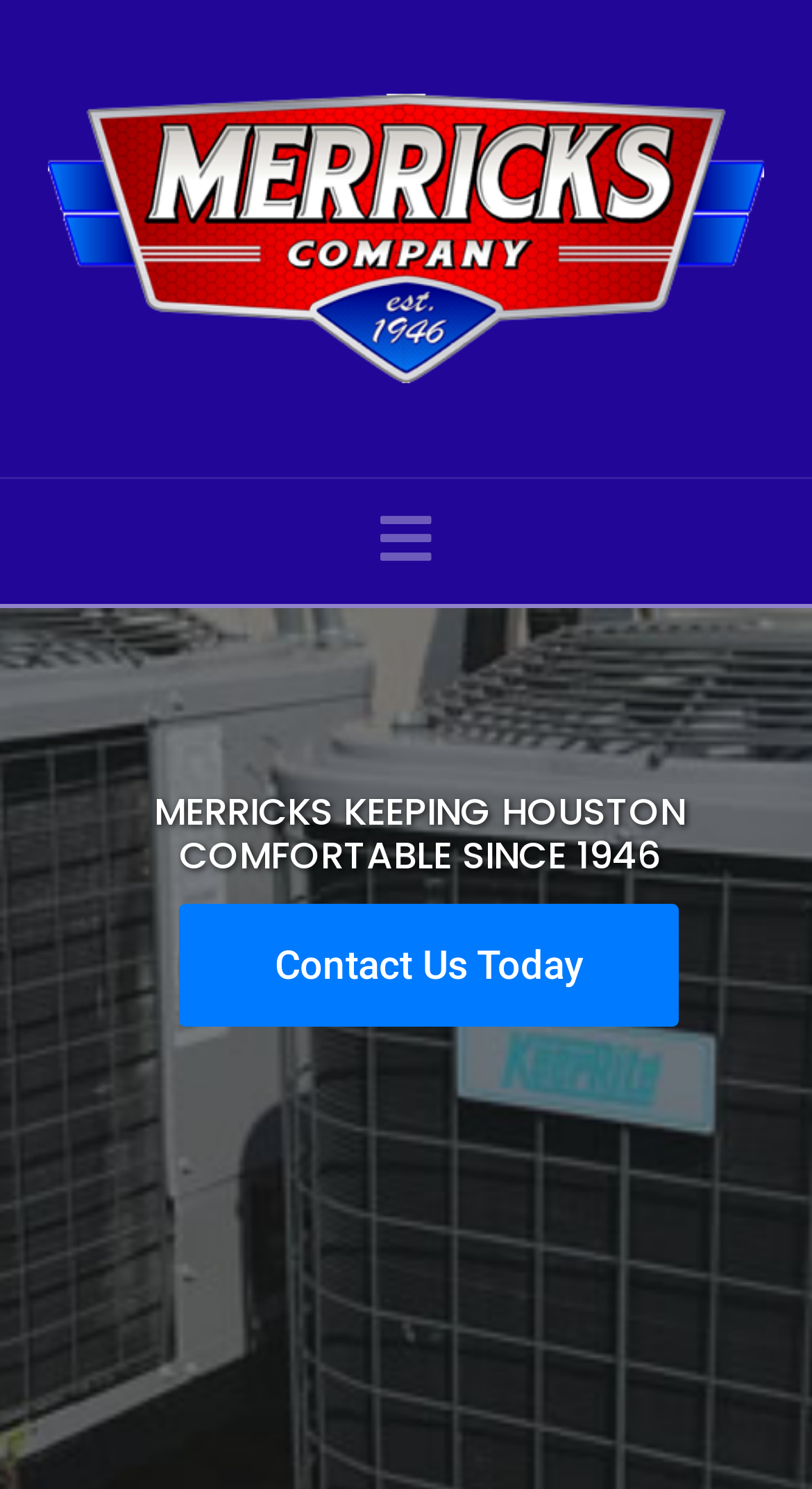Predict the bounding box of the UI element based on the description: "Navigation". The coordinates should be four float numbers between 0 and 1, formatted as [left, top, right, bottom].

[0.468, 0.342, 0.532, 0.382]